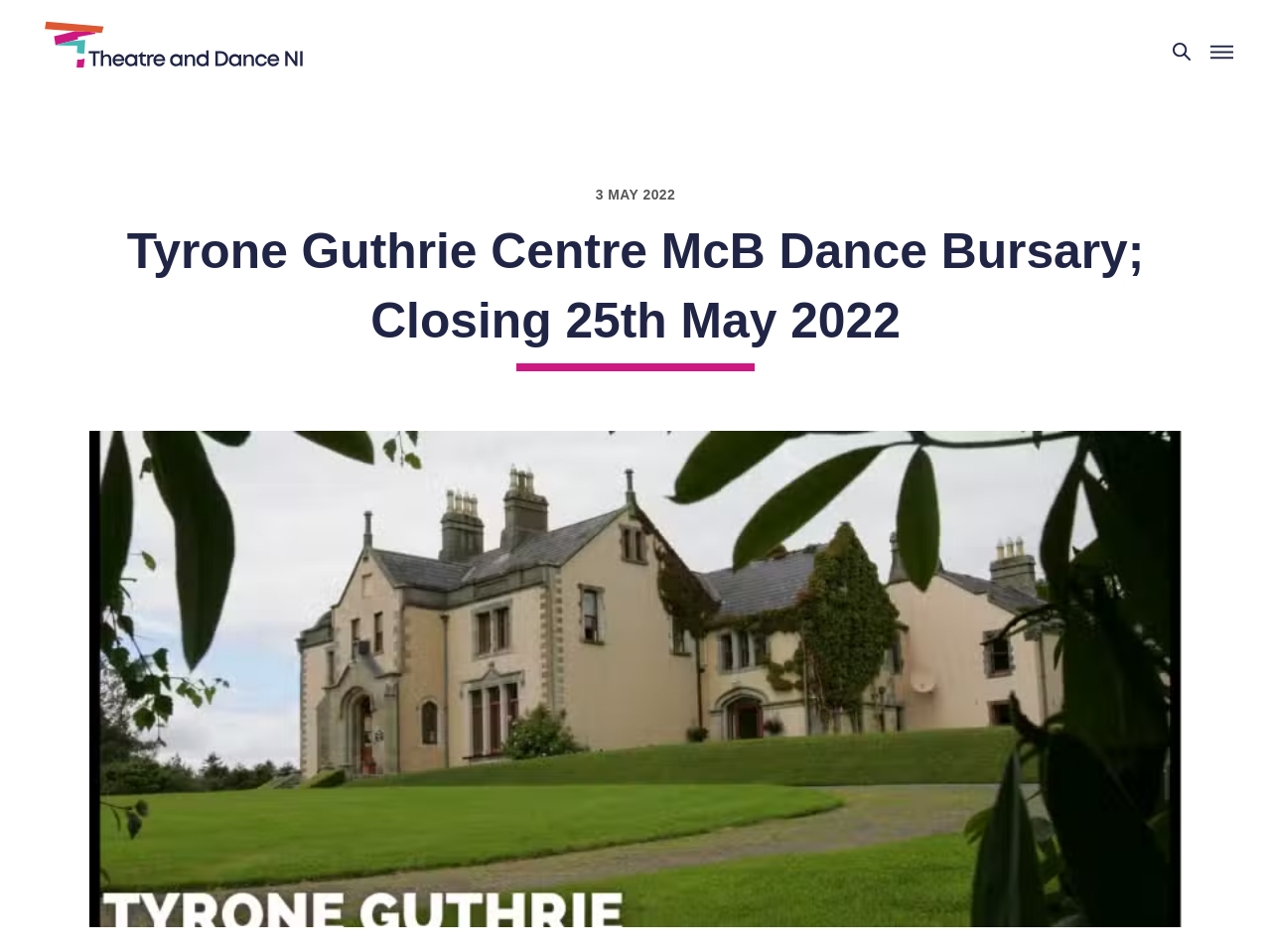What is the date mentioned in the time element?
Based on the screenshot, answer the question with a single word or phrase.

3 MAY 2022